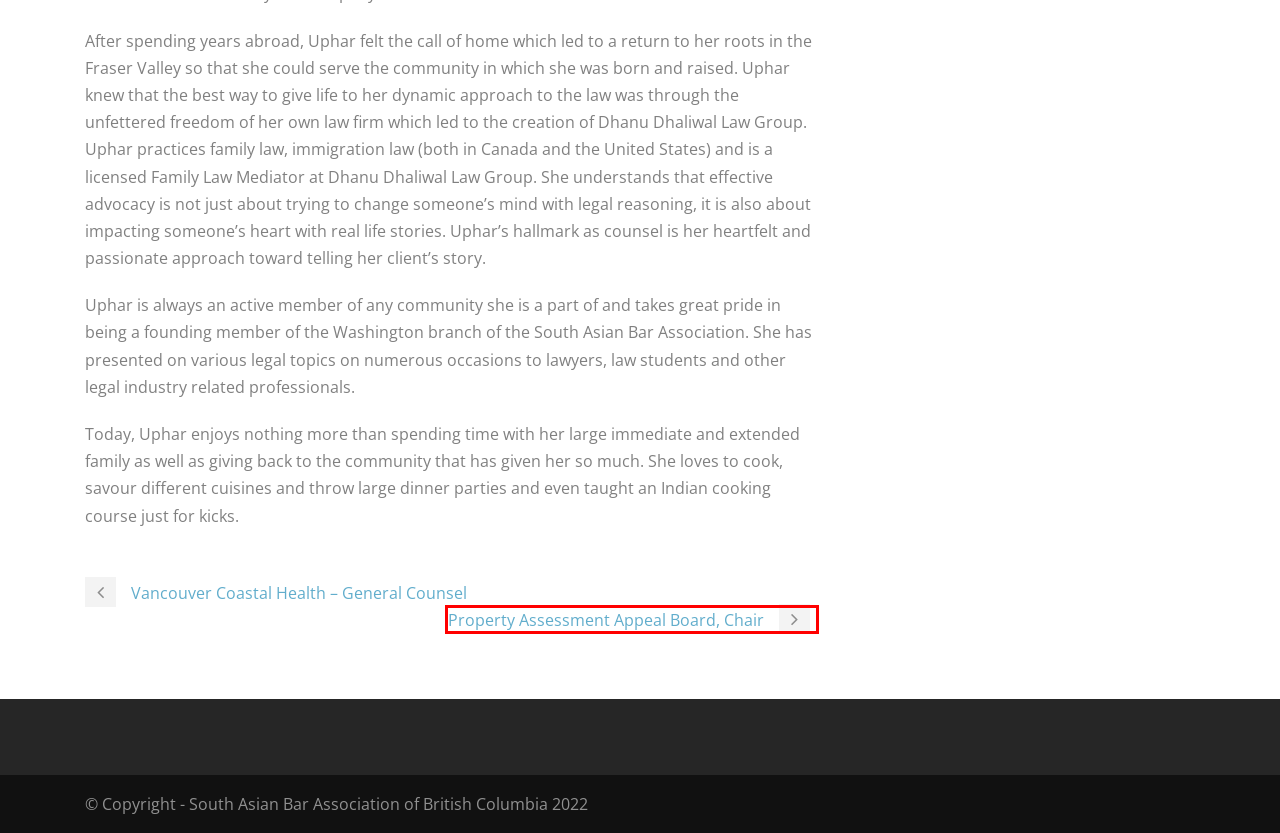Examine the screenshot of a webpage with a red bounding box around a UI element. Select the most accurate webpage description that corresponds to the new page after clicking the highlighted element. Here are the choices:
A. South Asian Bar Association of British Columbia   » SABA Jobs
B. South Asian Bar Association of British Columbia   » Membership
C. South Asian Bar Association of British Columbia   » Property Assessment Appeal Board, Chair
D. South Asian Bar Association of British Columbia   » News & Events
E. South Asian Bar Association of British Columbia   » Vancouver Coastal Health – General Counsel
F. South Asian Bar Association of British Columbia   » Member Portal
G. South Asian Bar Association of British Columbia   » Contact Us
H. South Asian Bar Association of British Columbia   » About Us

C